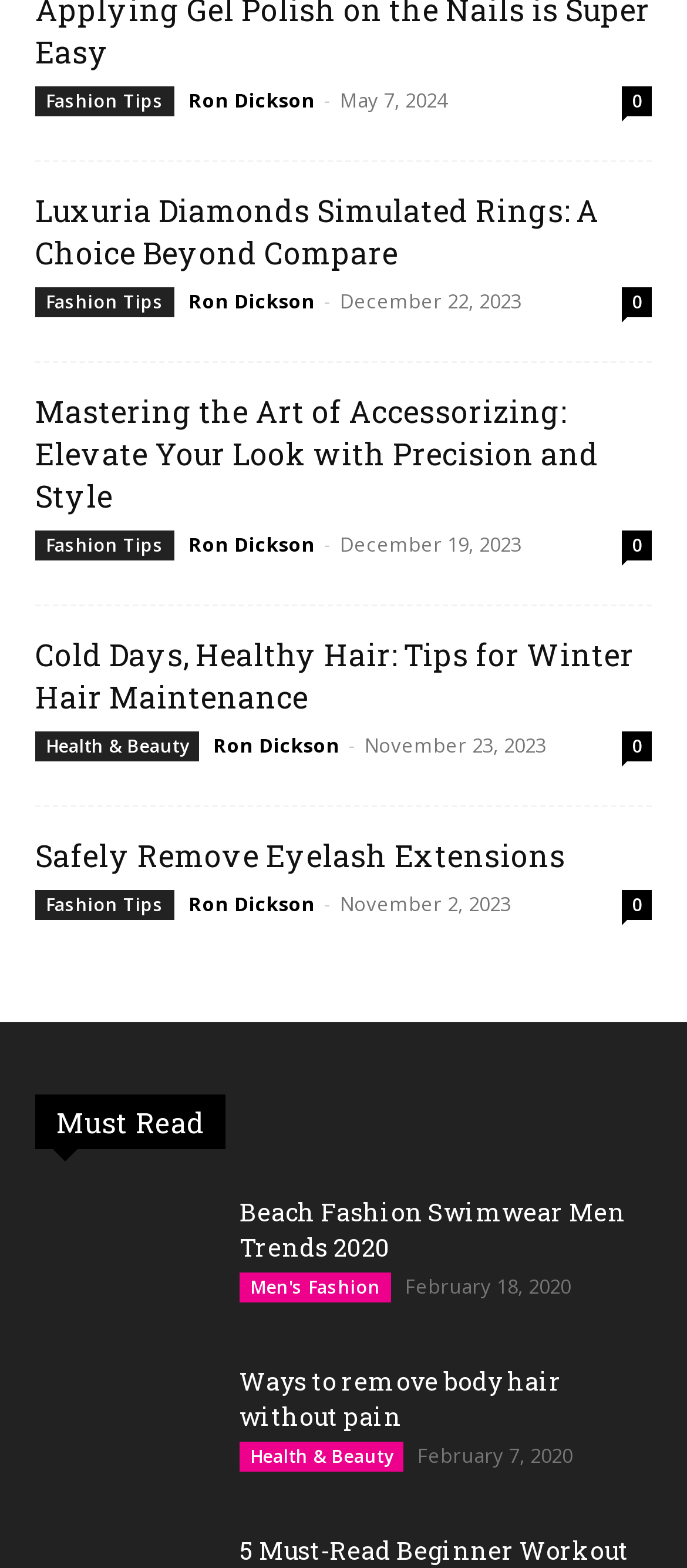Please identify the bounding box coordinates of the element's region that should be clicked to execute the following instruction: "Explore 'Ways to remove body hair without pain'". The bounding box coordinates must be four float numbers between 0 and 1, i.e., [left, top, right, bottom].

[0.349, 0.87, 0.818, 0.913]